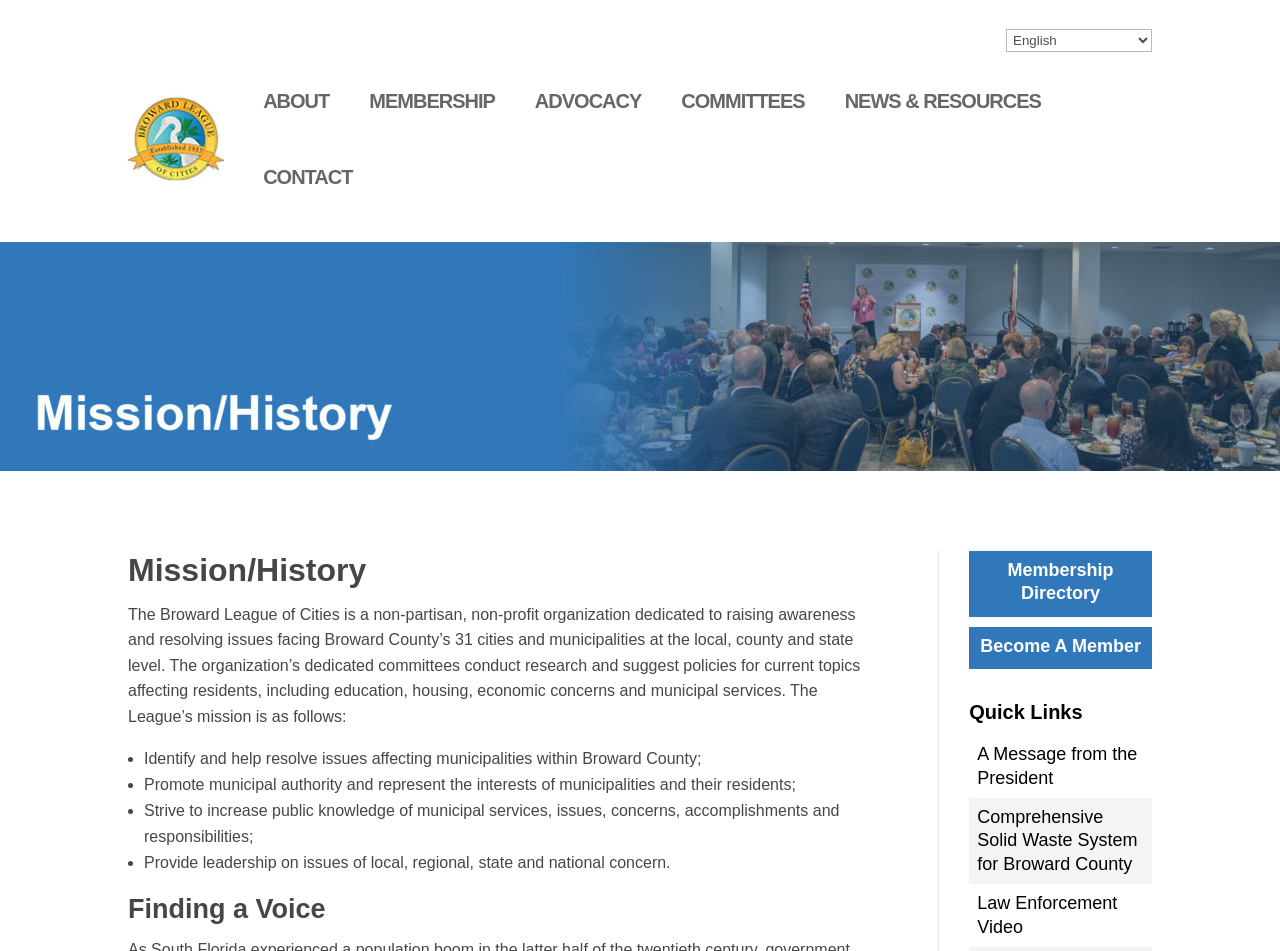Please answer the following query using a single word or phrase: 
What is the mission of the Broward League of Cities?

To identify and help resolve issues